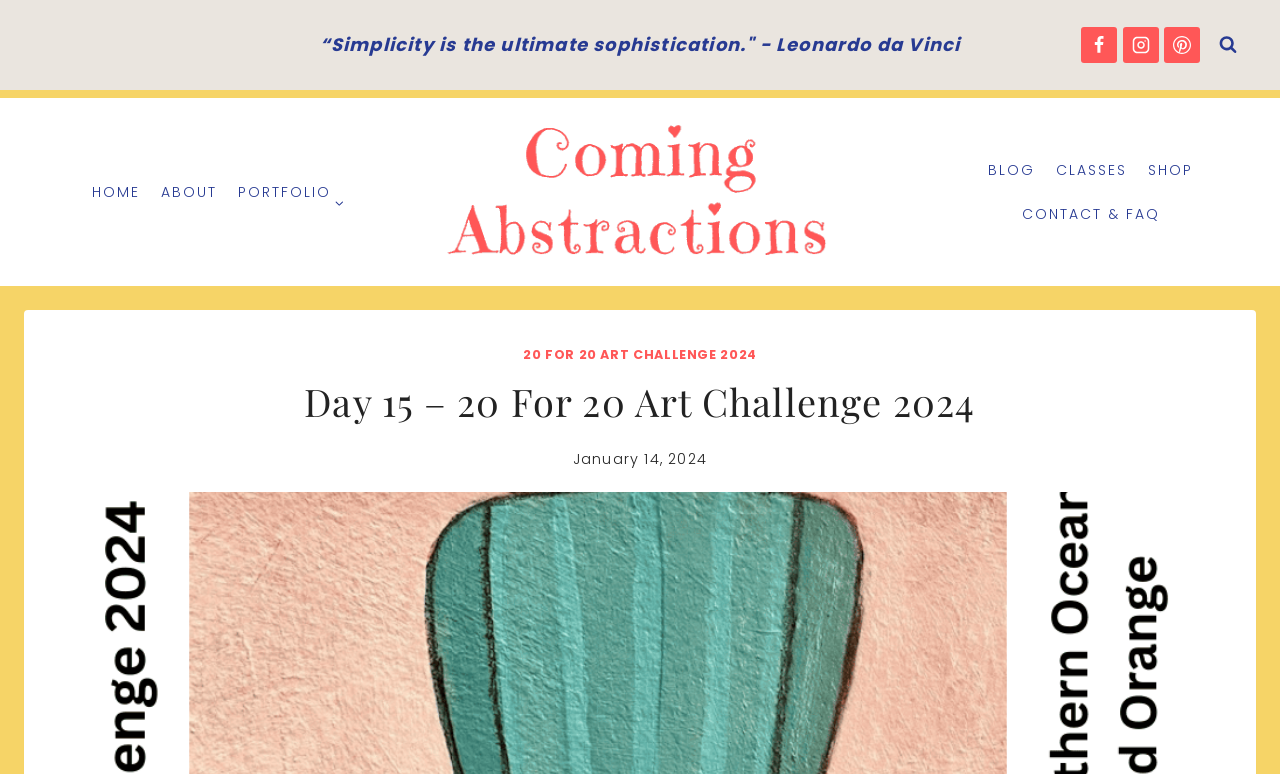What is the date mentioned on the page?
Answer the question with as much detail as possible.

I found the date mentioned on the page by looking at the time element with the text 'January 14, 2024' and its corresponding bounding box coordinates [0.448, 0.58, 0.552, 0.606].